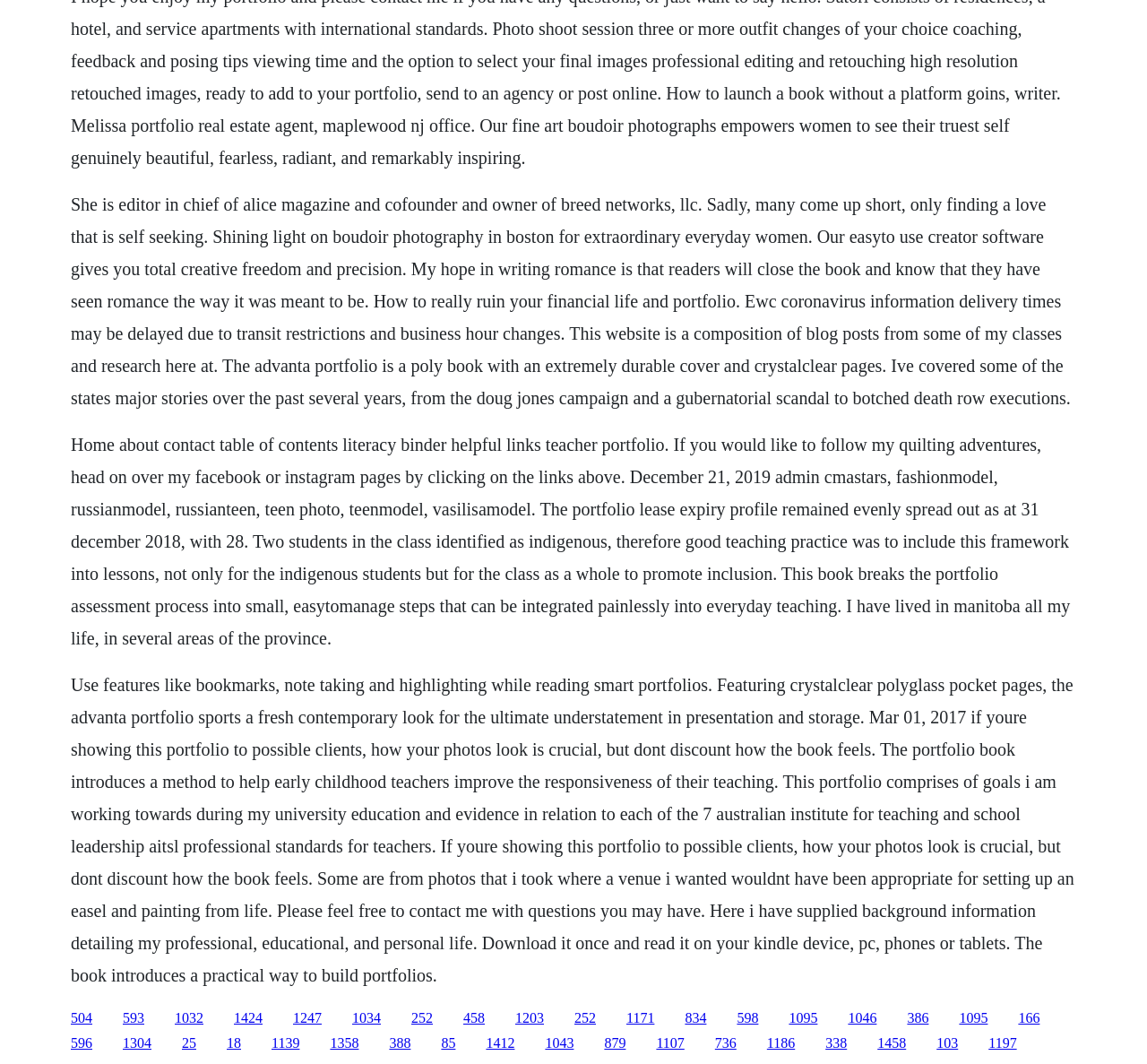How many students in the class identified as indigenous?
Based on the image, give a one-word or short phrase answer.

Two